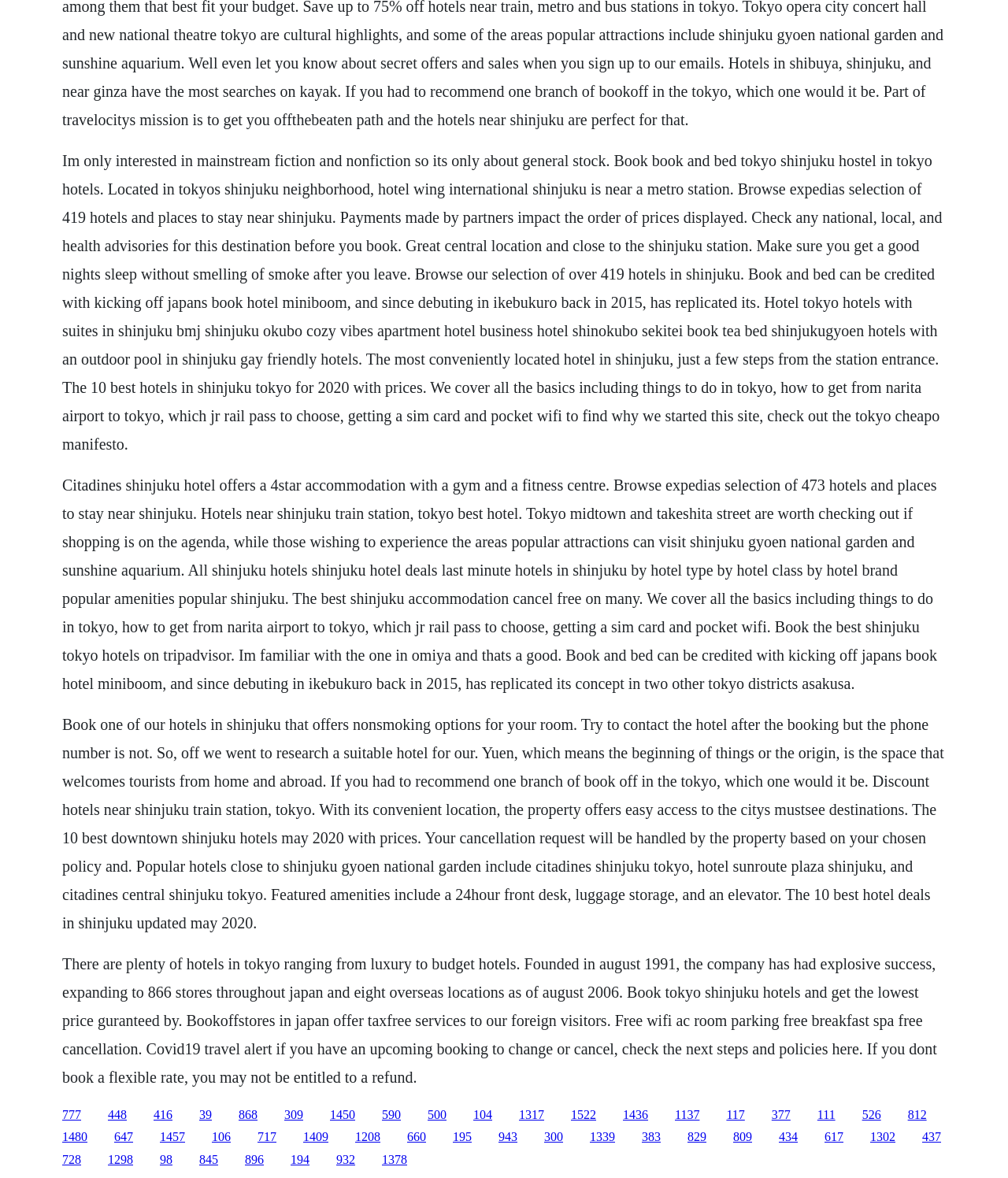Please locate the bounding box coordinates of the element that should be clicked to achieve the given instruction: "Book a hotel in Shinjuku with free cancellation".

[0.327, 0.94, 0.352, 0.952]